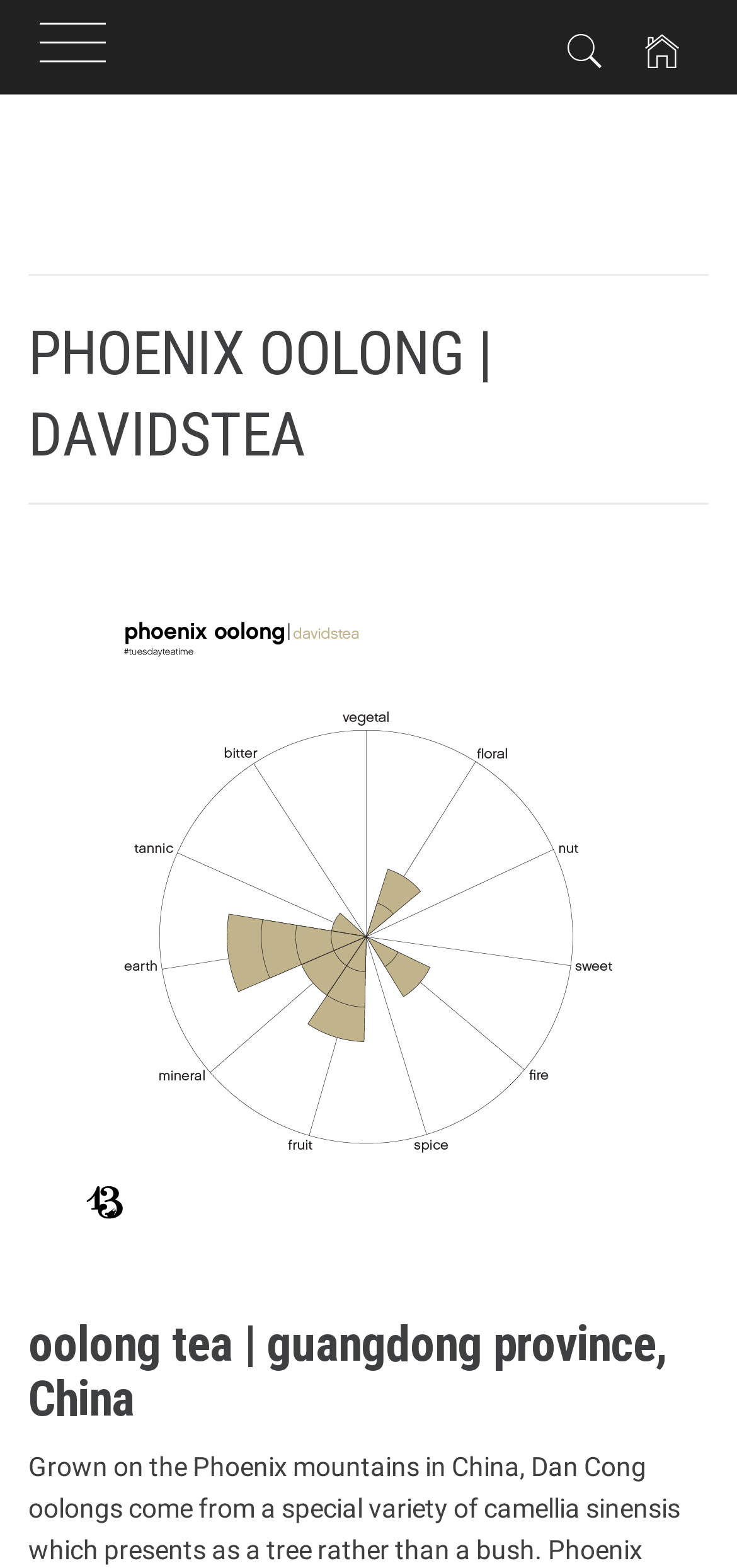Please extract the title of the webpage.

PHOENIX OOLONG | DAVIDSTEA